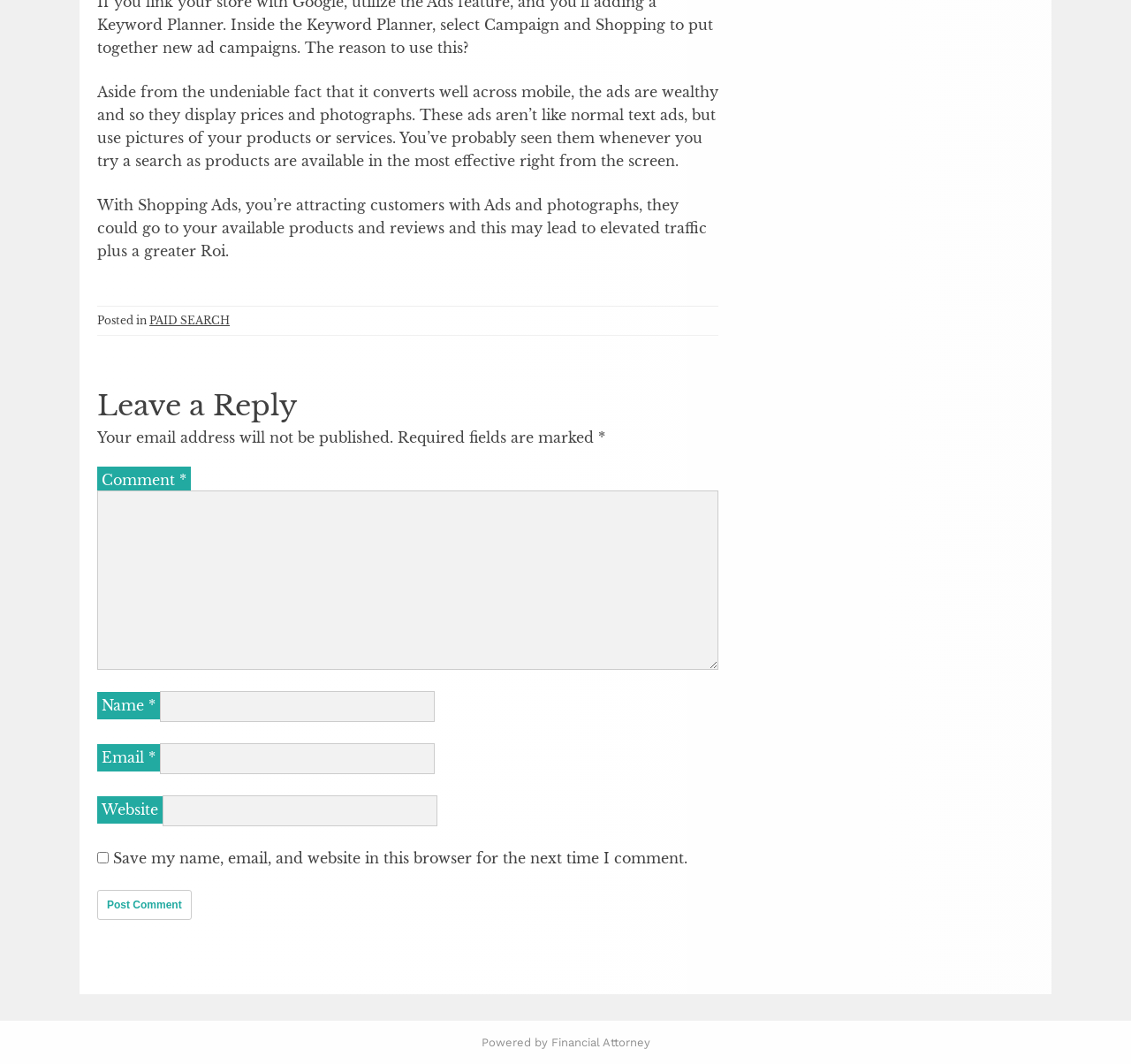Identify the bounding box coordinates for the UI element described as: "parent_node: Name * name="author"". The coordinates should be provided as four floats between 0 and 1: [left, top, right, bottom].

[0.141, 0.649, 0.384, 0.678]